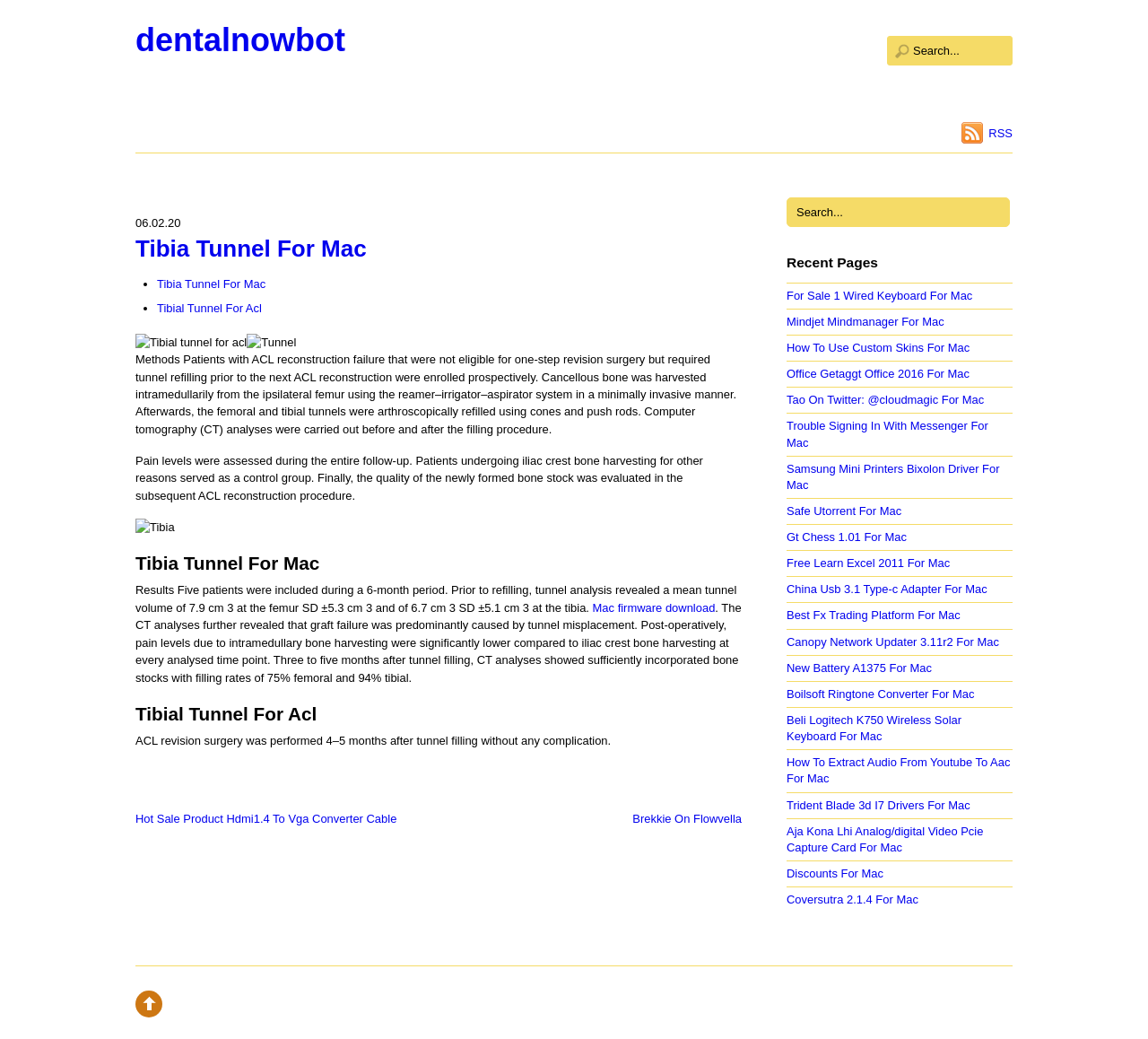Locate the bounding box coordinates of the region to be clicked to comply with the following instruction: "Check recent pages". The coordinates must be four float numbers between 0 and 1, in the form [left, top, right, bottom].

[0.685, 0.243, 0.882, 0.262]